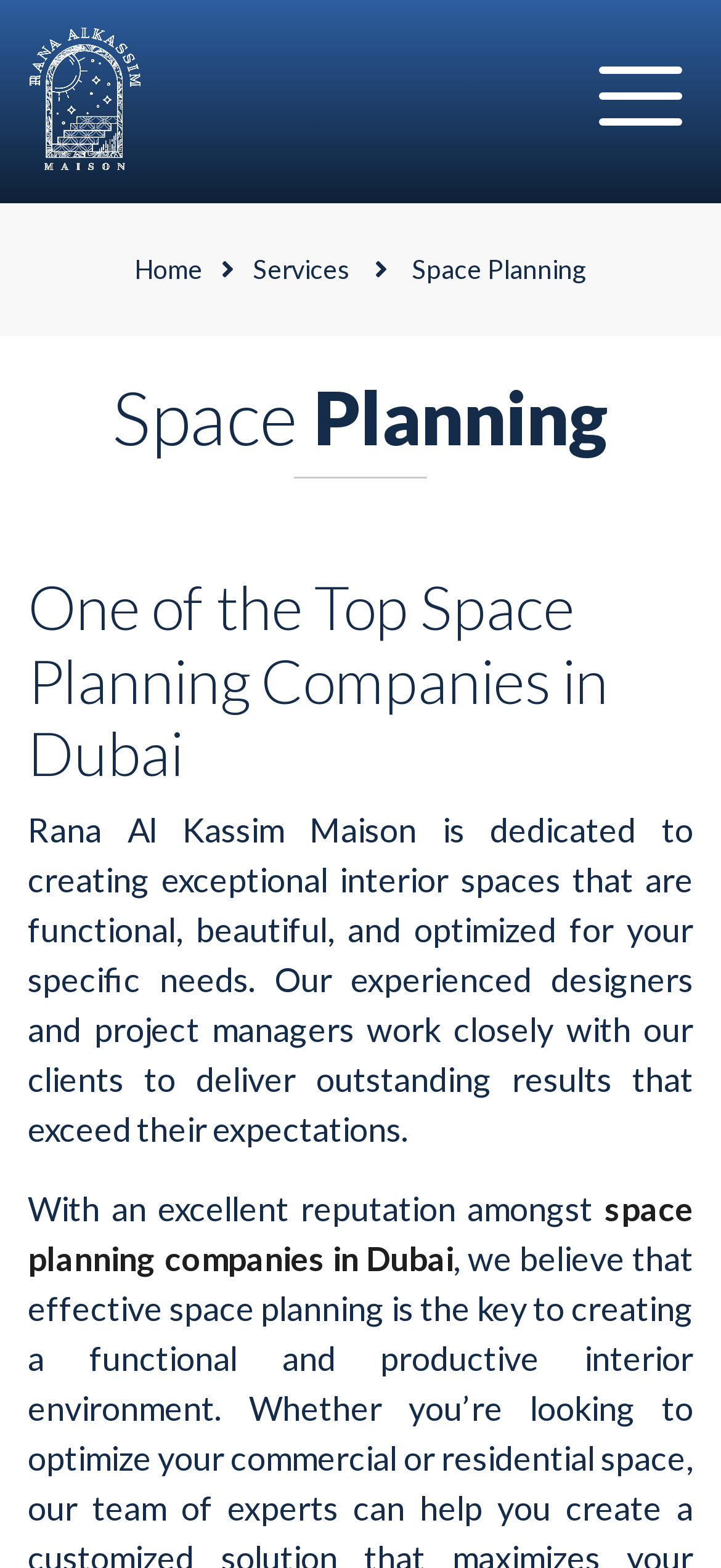What is the name of the company?
Answer the question with a detailed explanation, including all necessary information.

The company name can be found in the logo at the top left corner of the webpage, which is an image with the text 'Rana Al Kassim Logo'.